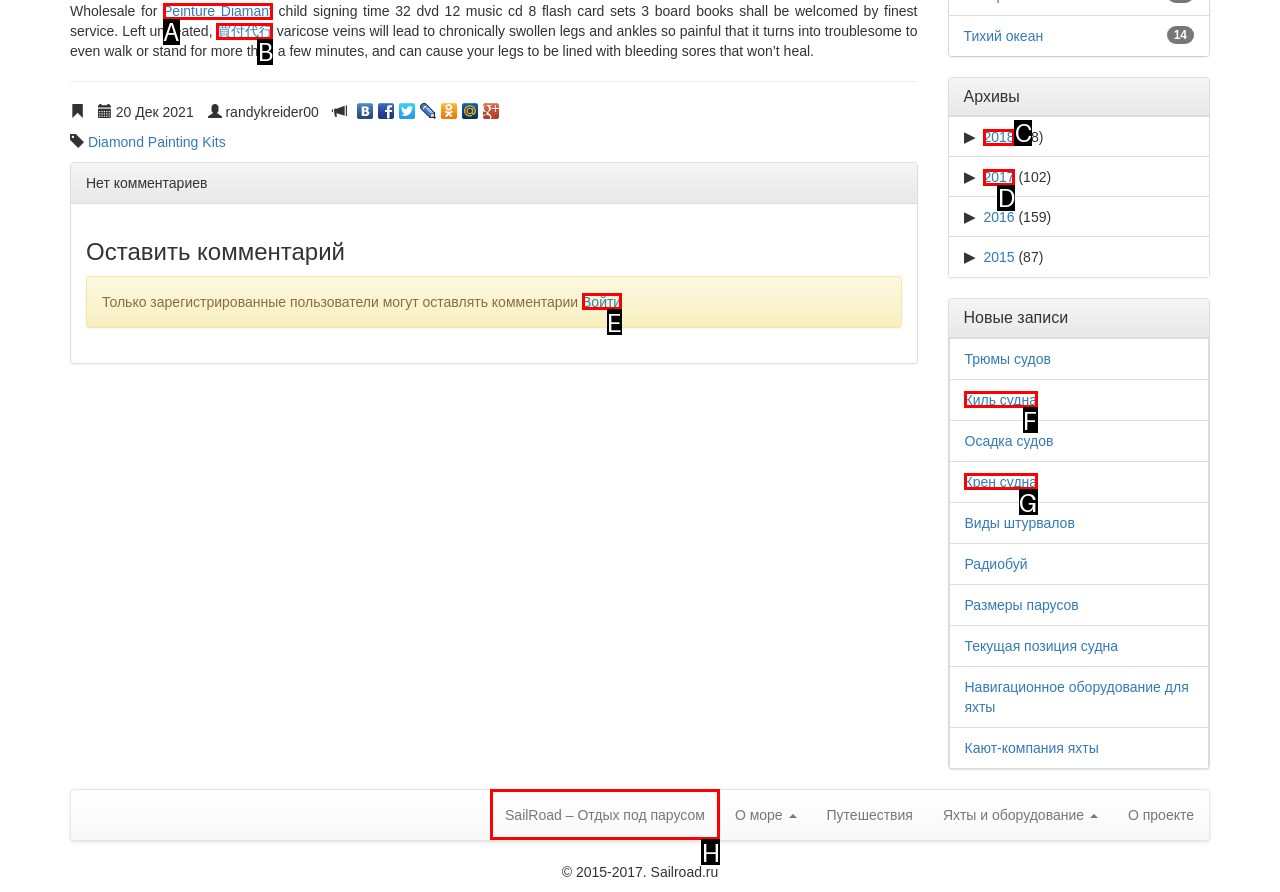Determine which option fits the following description: 2018
Answer with the corresponding option's letter directly.

C